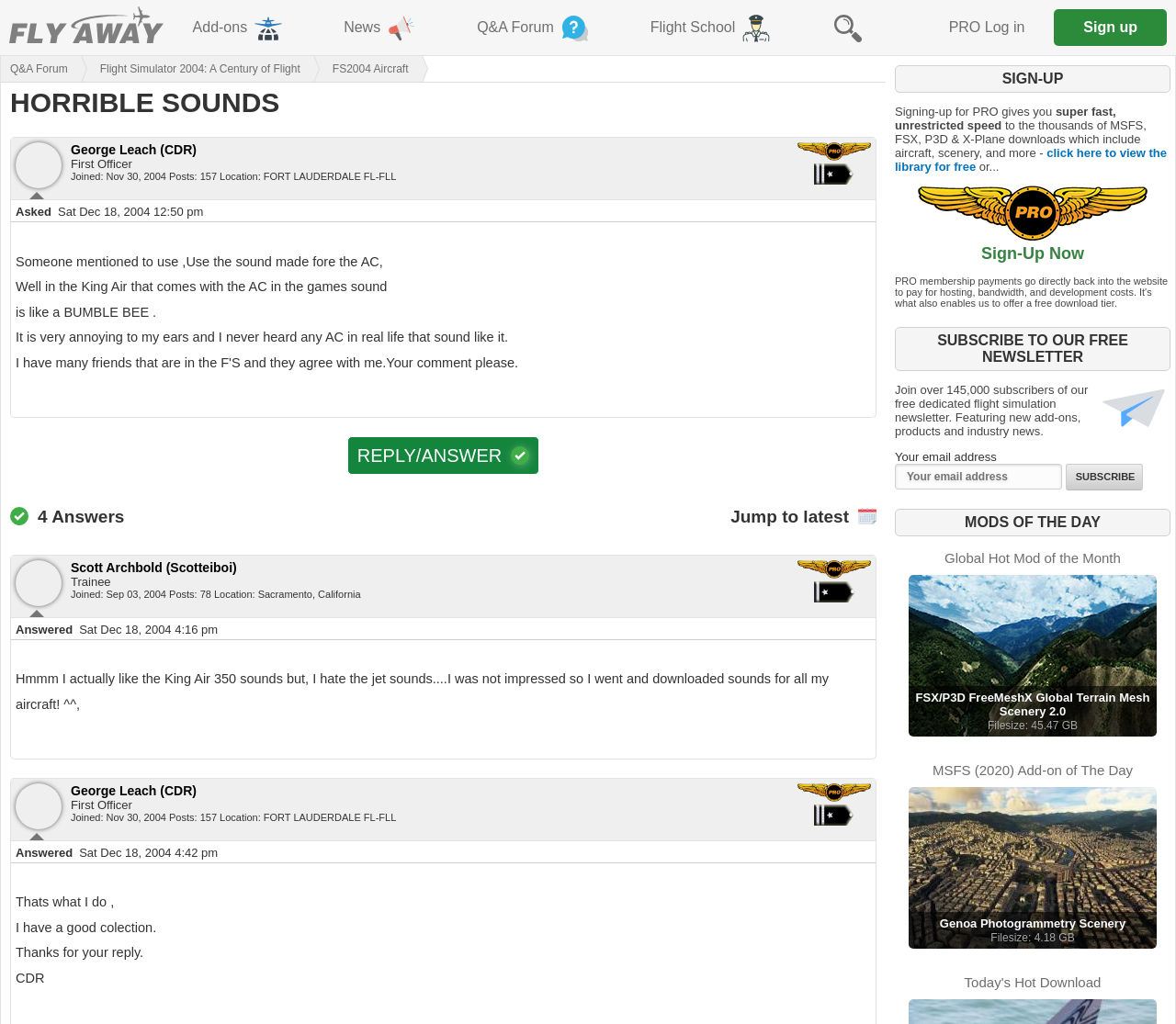Can you find the bounding box coordinates for the element to click on to achieve the instruction: "Subscribe to the newsletter"?

[0.906, 0.453, 0.972, 0.479]